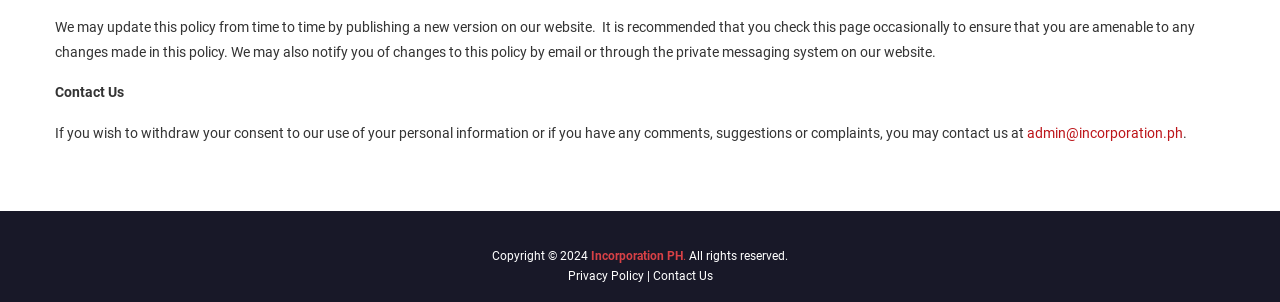Give a short answer using one word or phrase for the question:
What is the copyright year of the website?

2024